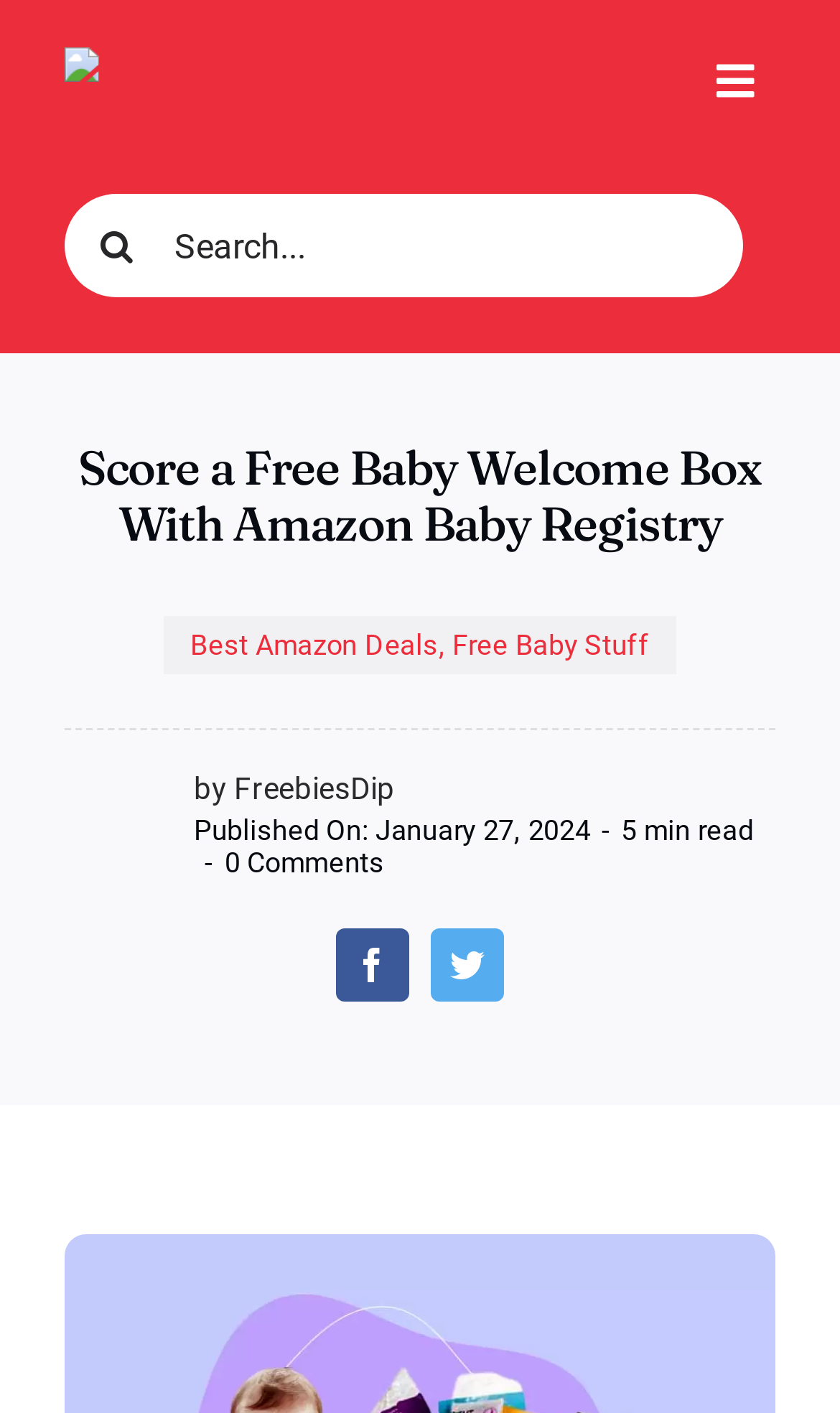Provide a thorough description of the webpage you see.

The webpage is about creating an Amazon baby registry and getting a free welcome box with baby and mom goodies. At the top left, there is a link to "Freebies Dip" accompanied by an image. On the top right, there is a navigation menu with a toggle button. Below the navigation menu, there is a search bar with a search button and a magnifying glass icon.

The main content of the webpage starts with a heading that explains how to score a free baby welcome box with Amazon baby registry. Below the heading, there are two links to "Best Amazon Deals" and "Free Baby Stuff" separated by a comma. The author of the article, "FreebiesDip", is credited below the links, along with the publication date and a 5-minute read time indicator.

At the bottom of the page, there is a link to the comments section with zero comments, and social media links to Facebook and Twitter.